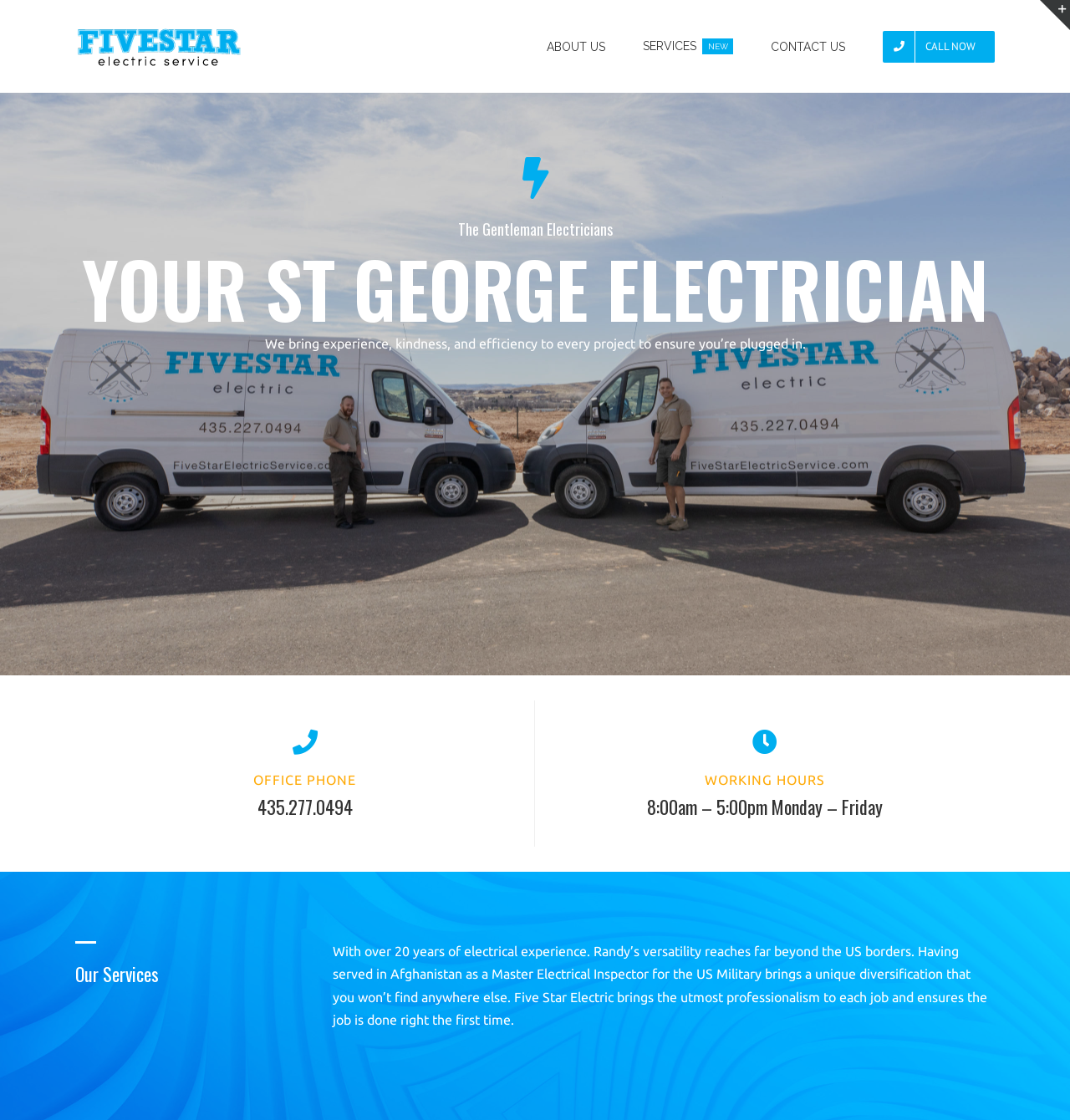Answer the question in a single word or phrase:
What is the unique experience of Randy?

Served in Afghanistan as a Master Electrical Inspector